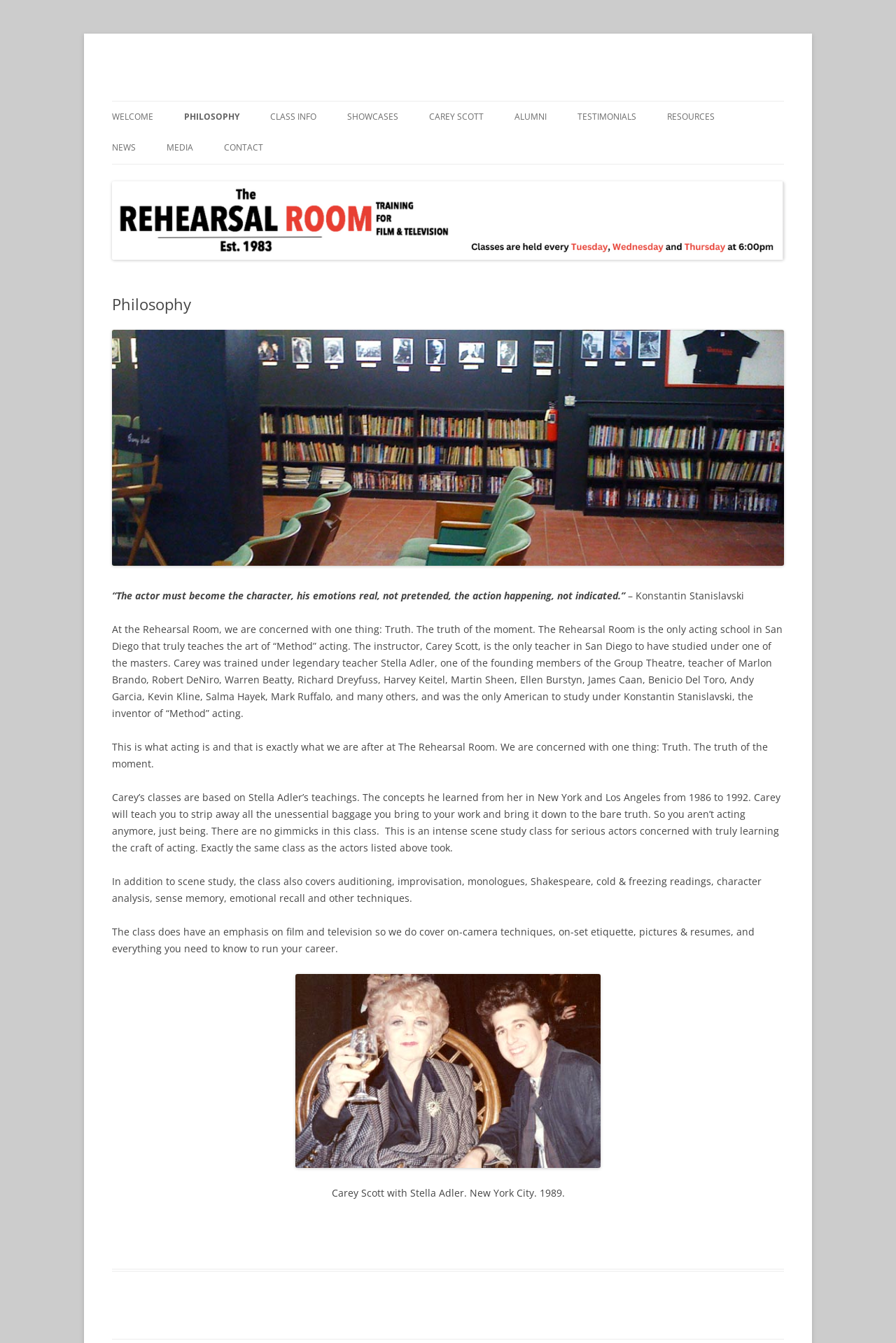What is the name of the acting school?
Answer the question with as much detail as you can, using the image as a reference.

I found the answer by reading the text on the webpage, specifically the paragraph that starts with 'At the Rehearsal Room, we are concerned with one thing: Truth.'